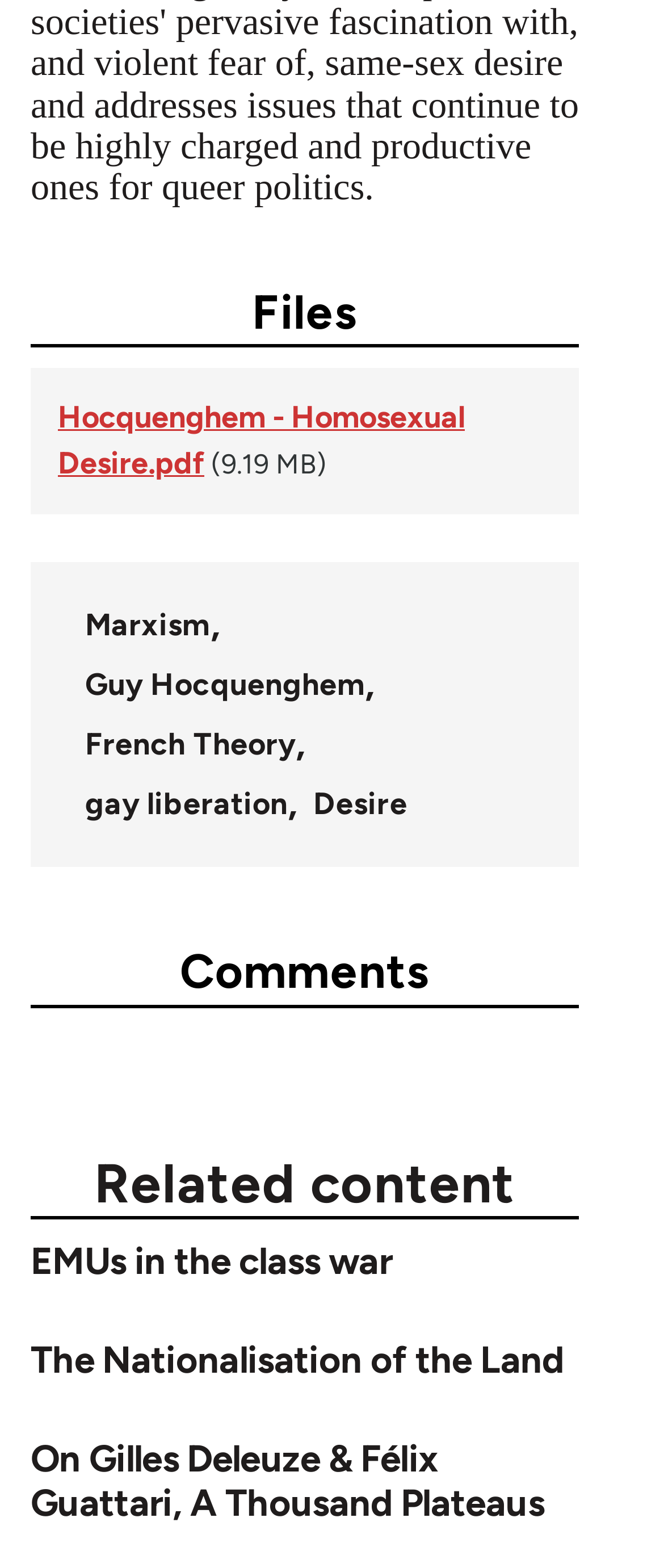Identify the bounding box coordinates of the region that needs to be clicked to carry out this instruction: "check comments". Provide these coordinates as four float numbers ranging from 0 to 1, i.e., [left, top, right, bottom].

[0.046, 0.599, 0.872, 0.643]